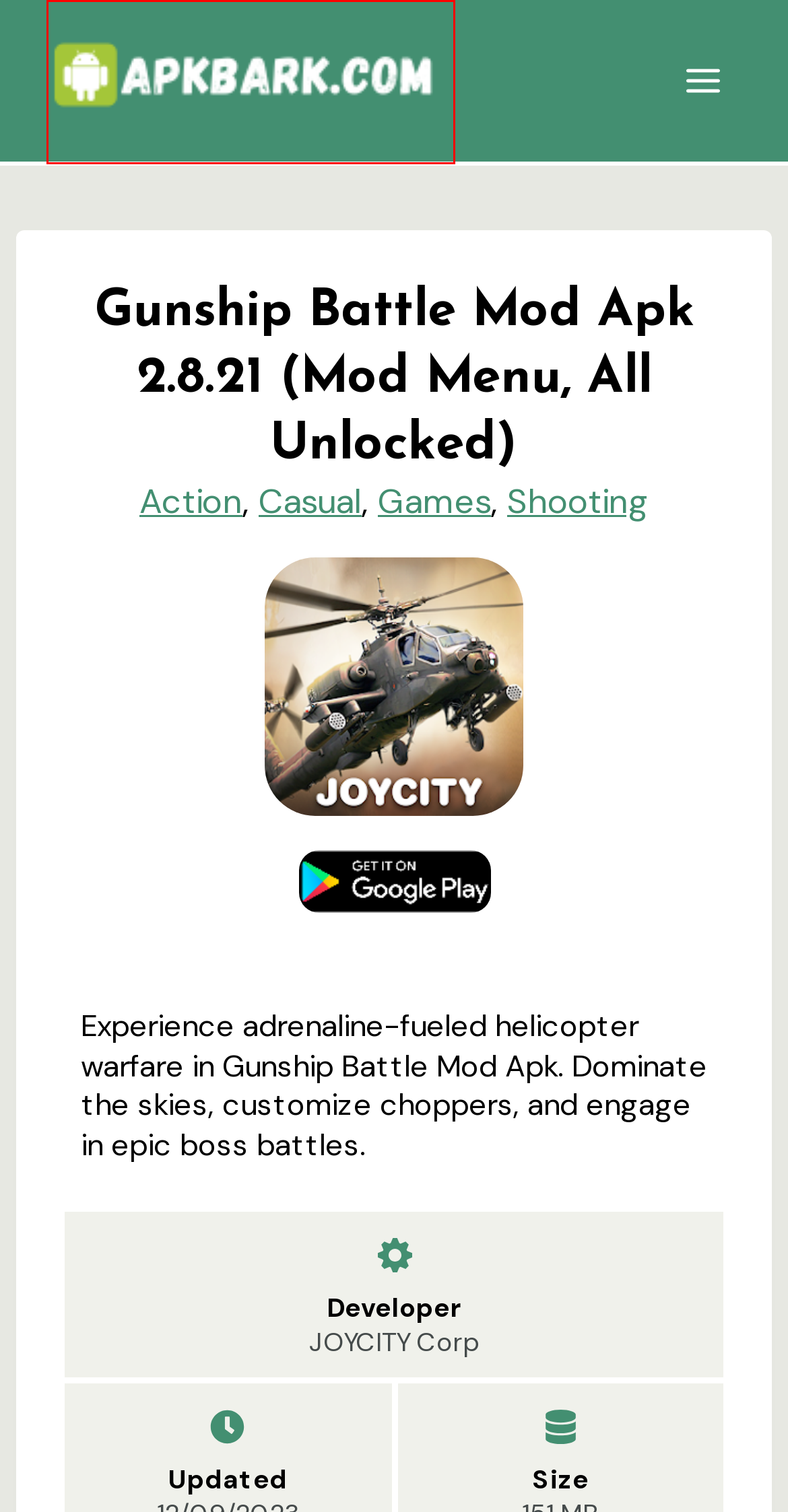You see a screenshot of a webpage with a red bounding box surrounding an element. Pick the webpage description that most accurately represents the new webpage after interacting with the element in the red bounding box. The options are:
A. Action
B. Games
C. WARSHIP BATTLE 3D World War II Mod Apk 3.8.4 (All Ships Unlocked)
D. Merge War Mod Apk 1.30.15 (Unlimited Money)
E. Shooting
F. Casual
G. APKBARK - Download Latest Mod & Premium Application
H. Zombie Gunship Survival Mod Apk 1.7.4 (Unlimited Money and Gold)

G